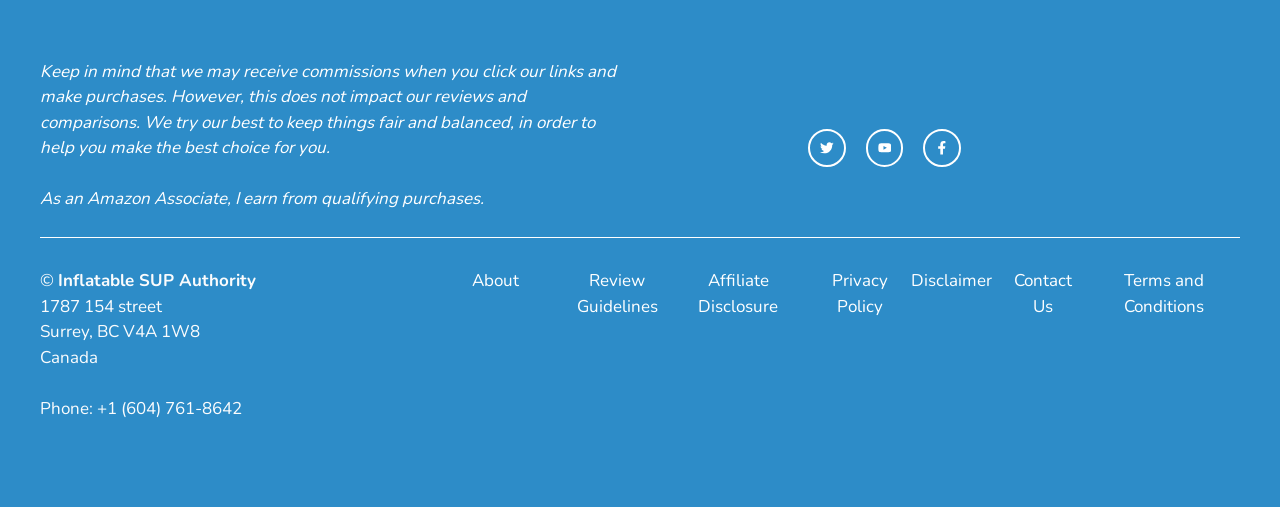Kindly determine the bounding box coordinates of the area that needs to be clicked to fulfill this instruction: "read affiliate disclosure".

[0.541, 0.529, 0.613, 0.63]